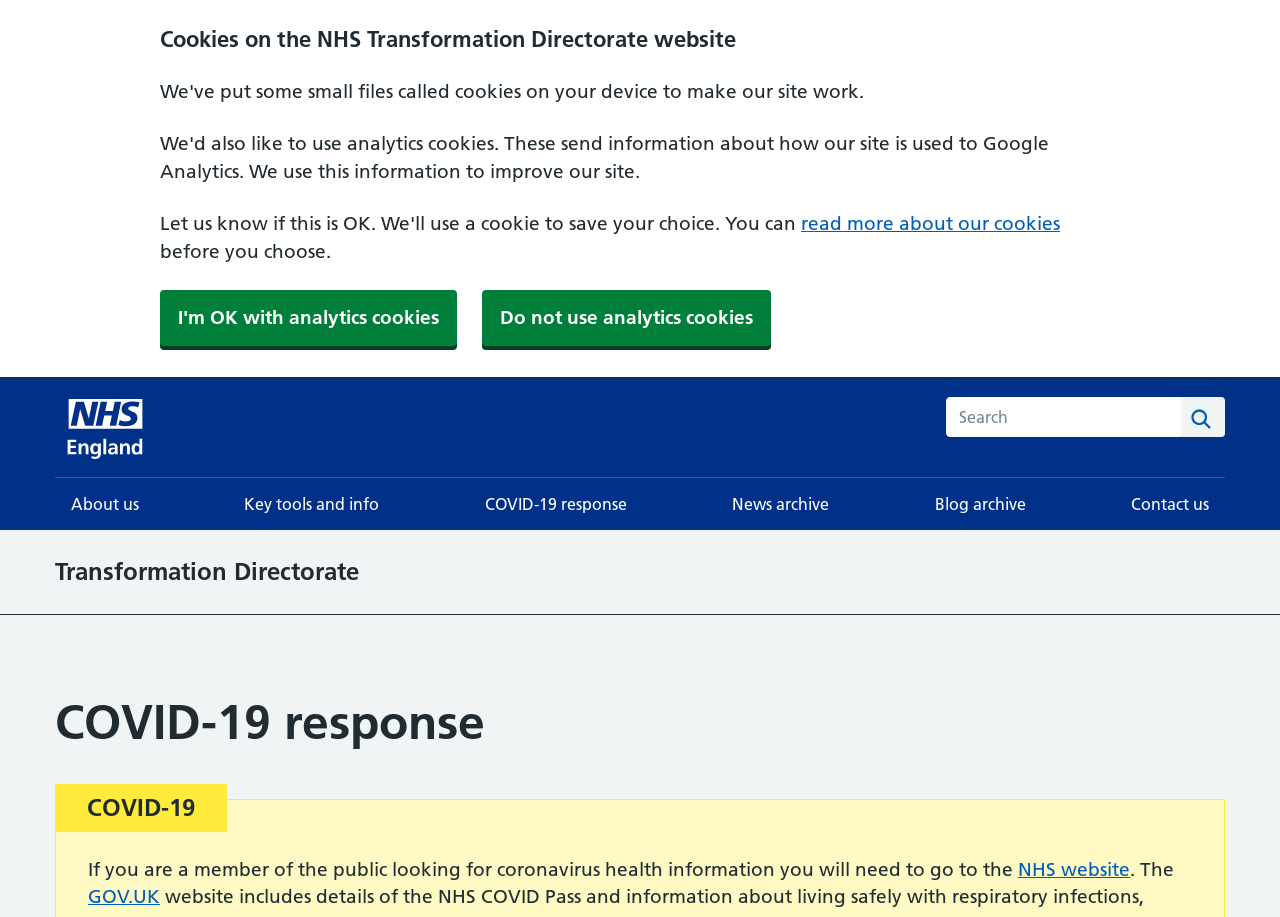Find and indicate the bounding box coordinates of the region you should select to follow the given instruction: "Contact us".

[0.871, 0.521, 0.957, 0.578]